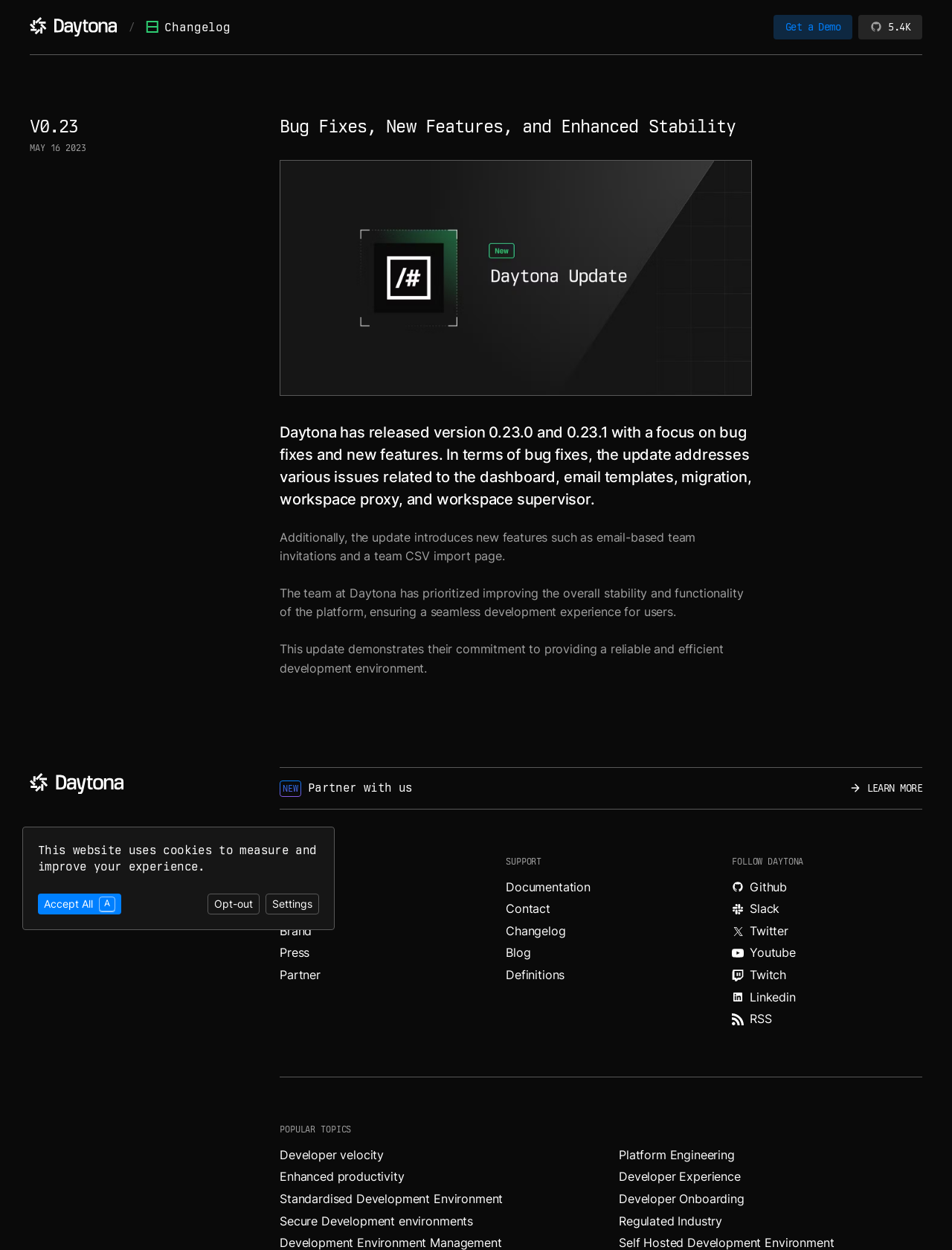Determine the bounding box coordinates of the clickable element to achieve the following action: 'Click on the Daytona link'. Provide the coordinates as four float values between 0 and 1, formatted as [left, top, right, bottom].

[0.031, 0.014, 0.123, 0.029]